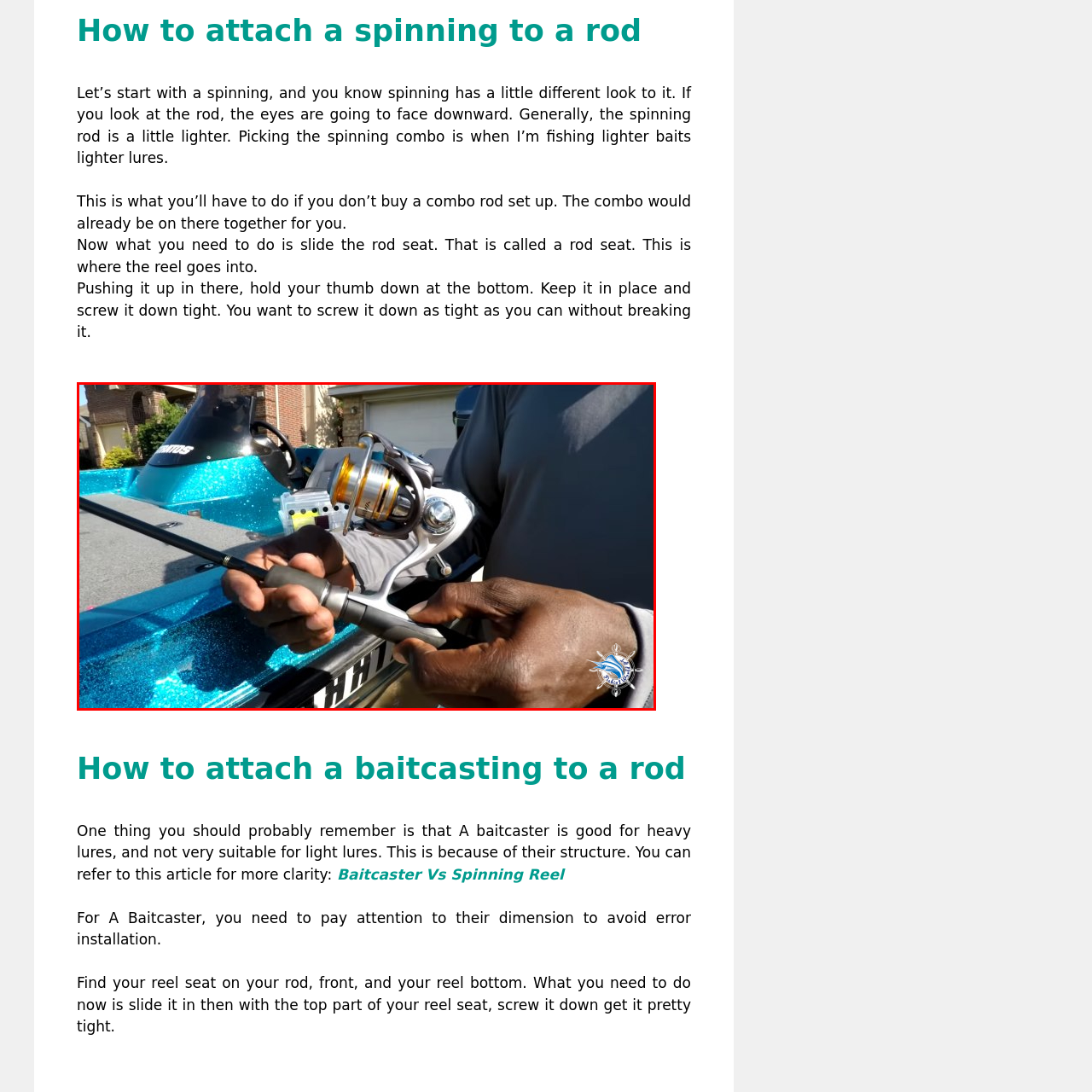Concentrate on the image highlighted by the red boundary and deliver a detailed answer to the following question, using the information from the image:
What is the purpose of securing the reel tightly?

As stated in the caption, securing the reel tightly is important to ensure effective fishing performance, which is a crucial step in setting up a spinning combo.